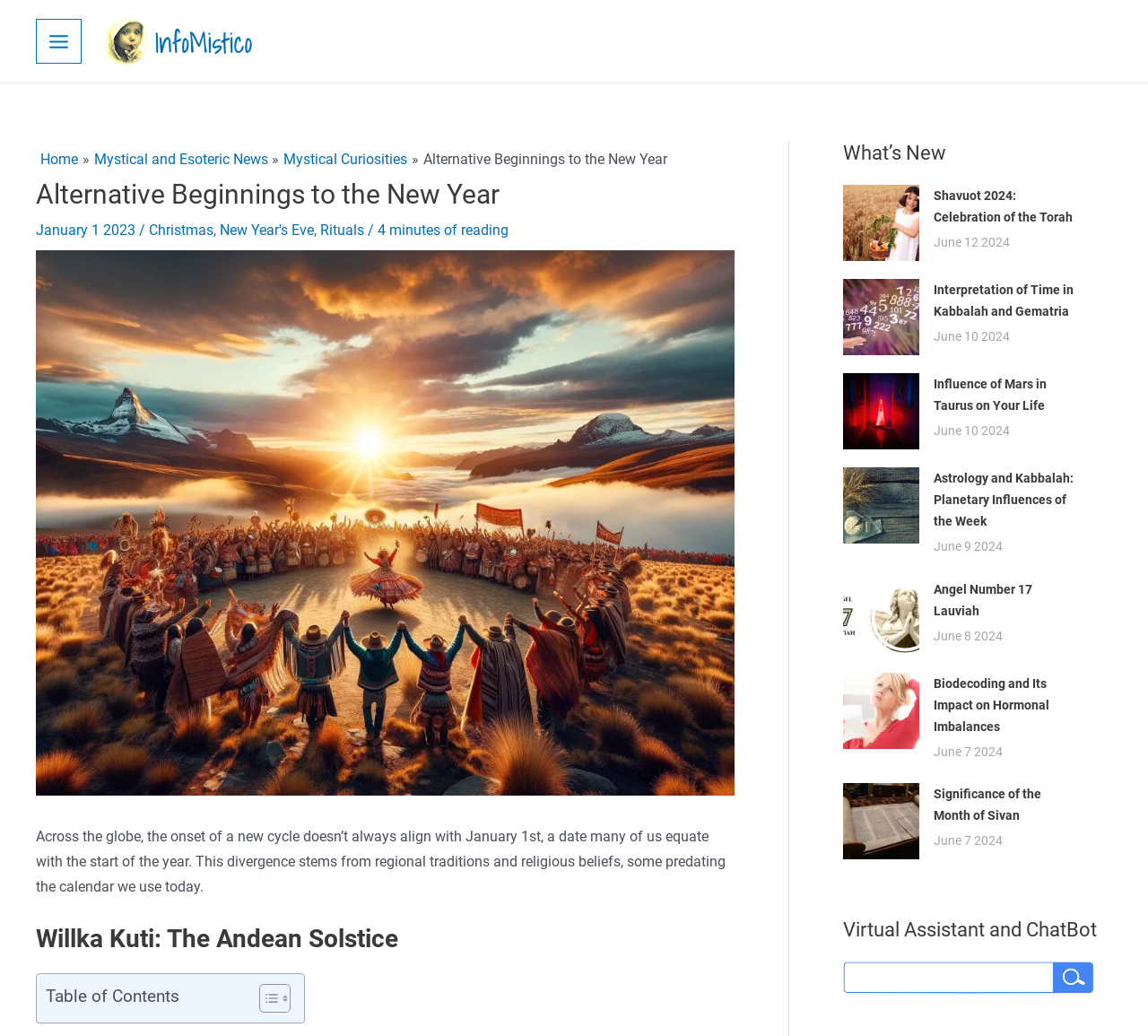Give the bounding box coordinates for this UI element: "Rituals". The coordinates should be four float numbers between 0 and 1, arranged as [left, top, right, bottom].

[0.279, 0.214, 0.317, 0.231]